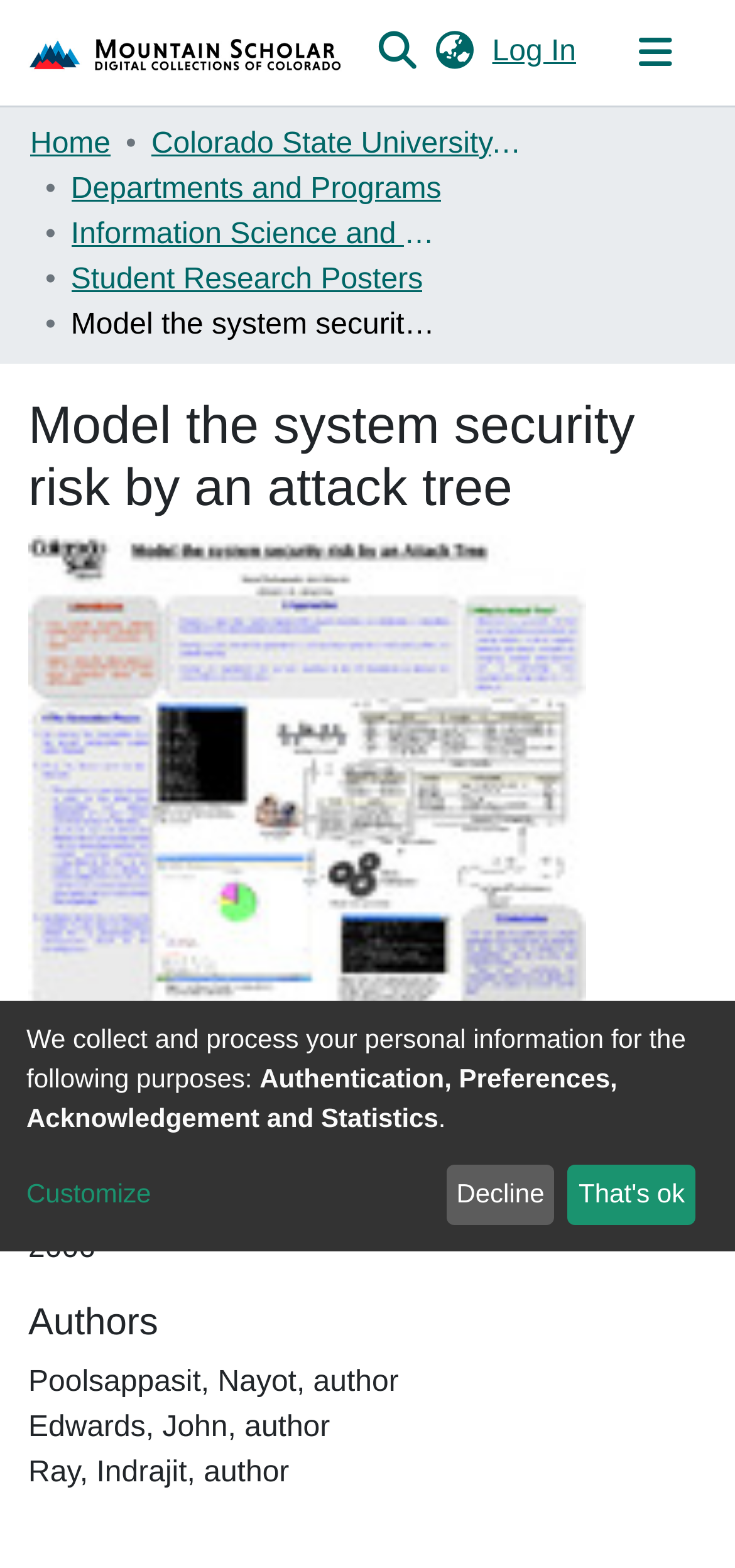Please pinpoint the bounding box coordinates for the region I should click to adhere to this instruction: "Search for something".

[0.496, 0.01, 0.573, 0.055]